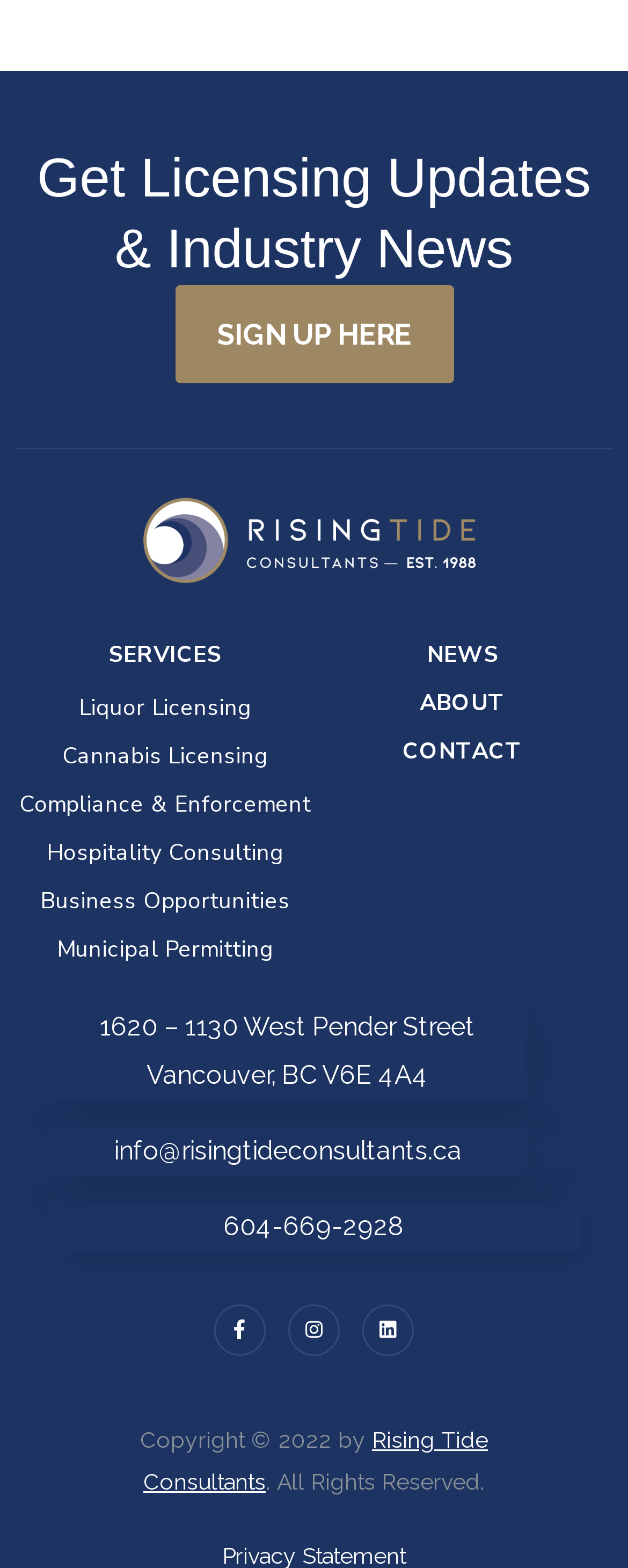Using the webpage screenshot, locate the HTML element that fits the following description and provide its bounding box: "Compliance & Enforcement".

[0.031, 0.498, 0.494, 0.529]